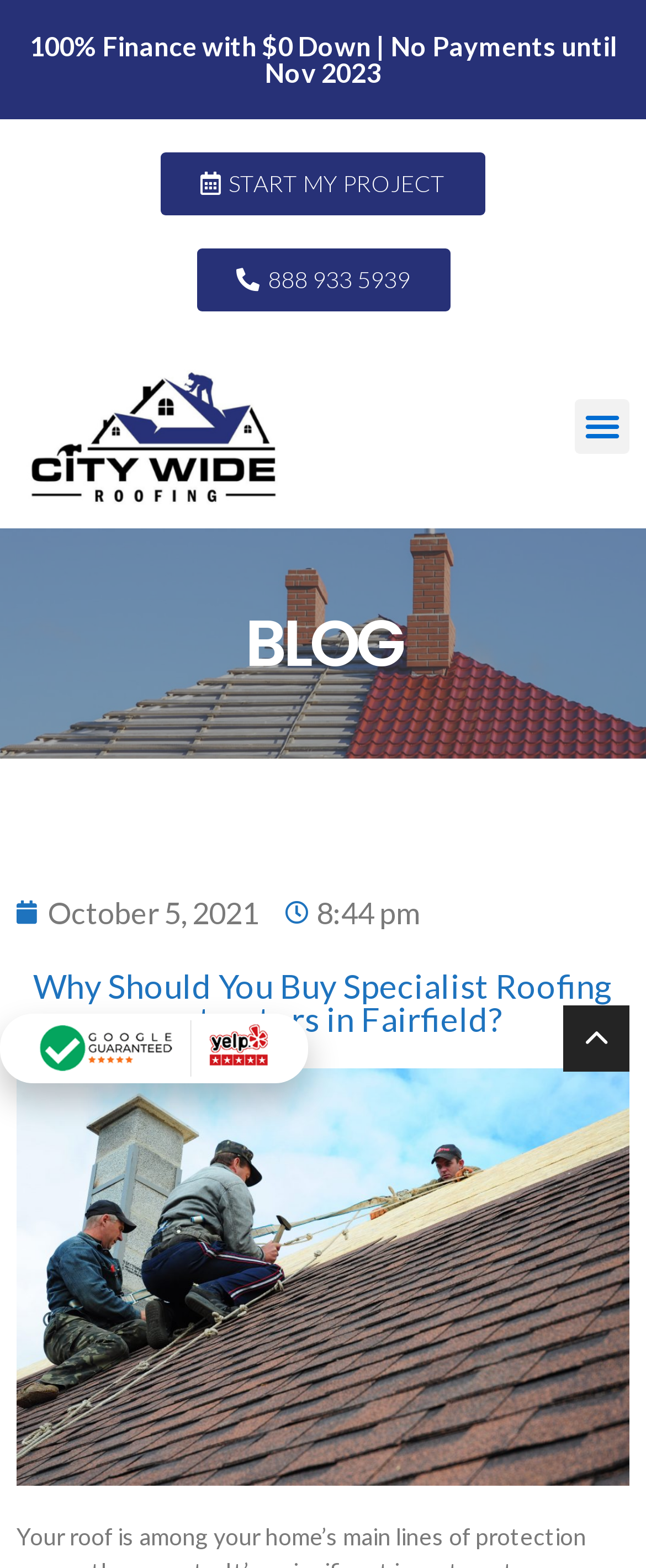Find the bounding box coordinates for the element described here: "START MY PROJECT".

[0.249, 0.097, 0.751, 0.137]